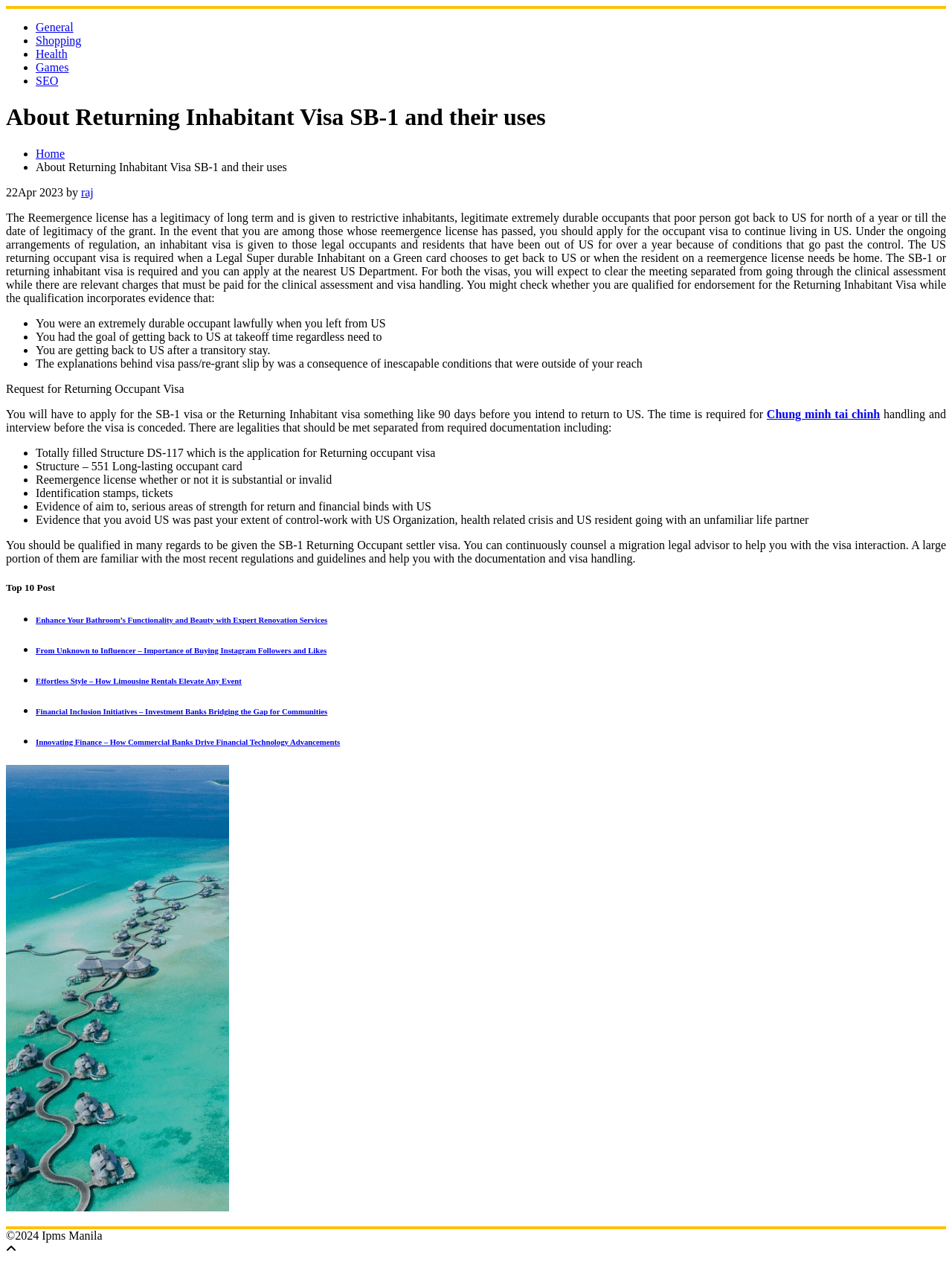Determine the main headline of the webpage and provide its text.

About Returning Inhabitant Visa SB-1 and their uses